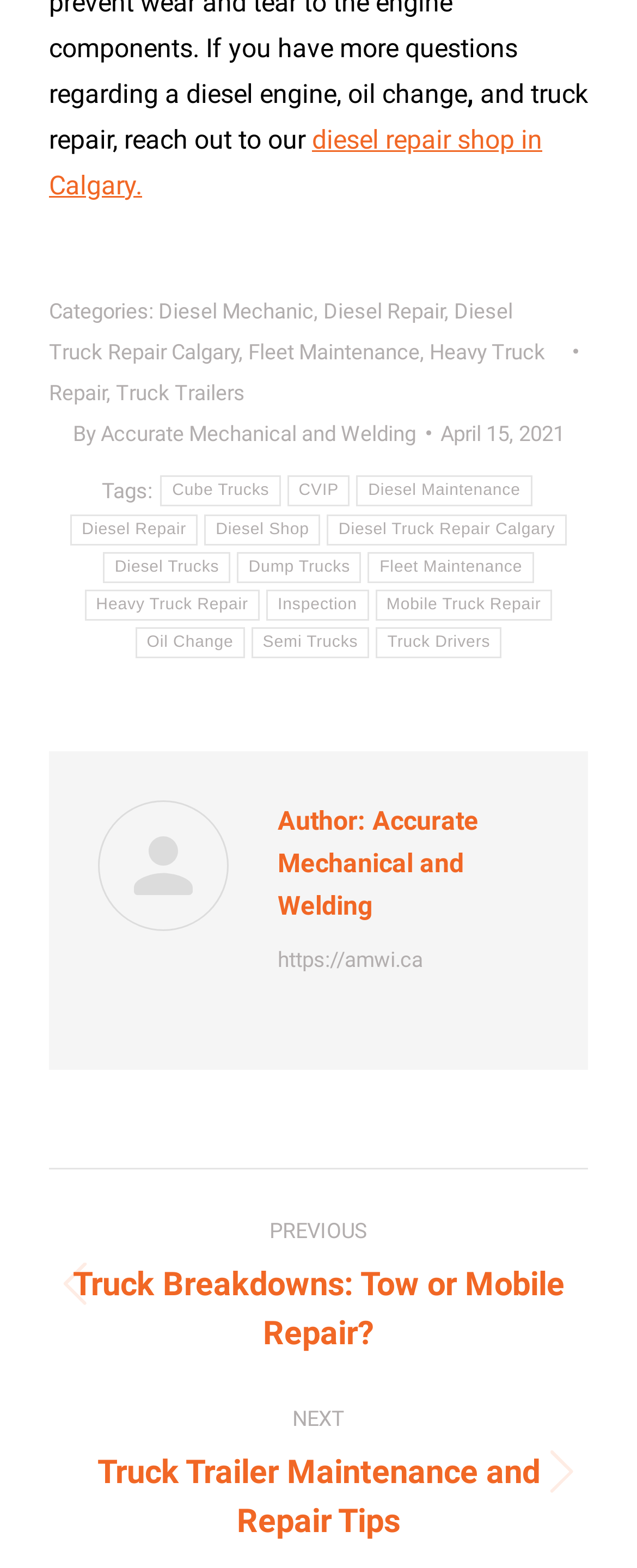Locate the bounding box for the described UI element: "renovating". Ensure the coordinates are four float numbers between 0 and 1, formatted as [left, top, right, bottom].

None